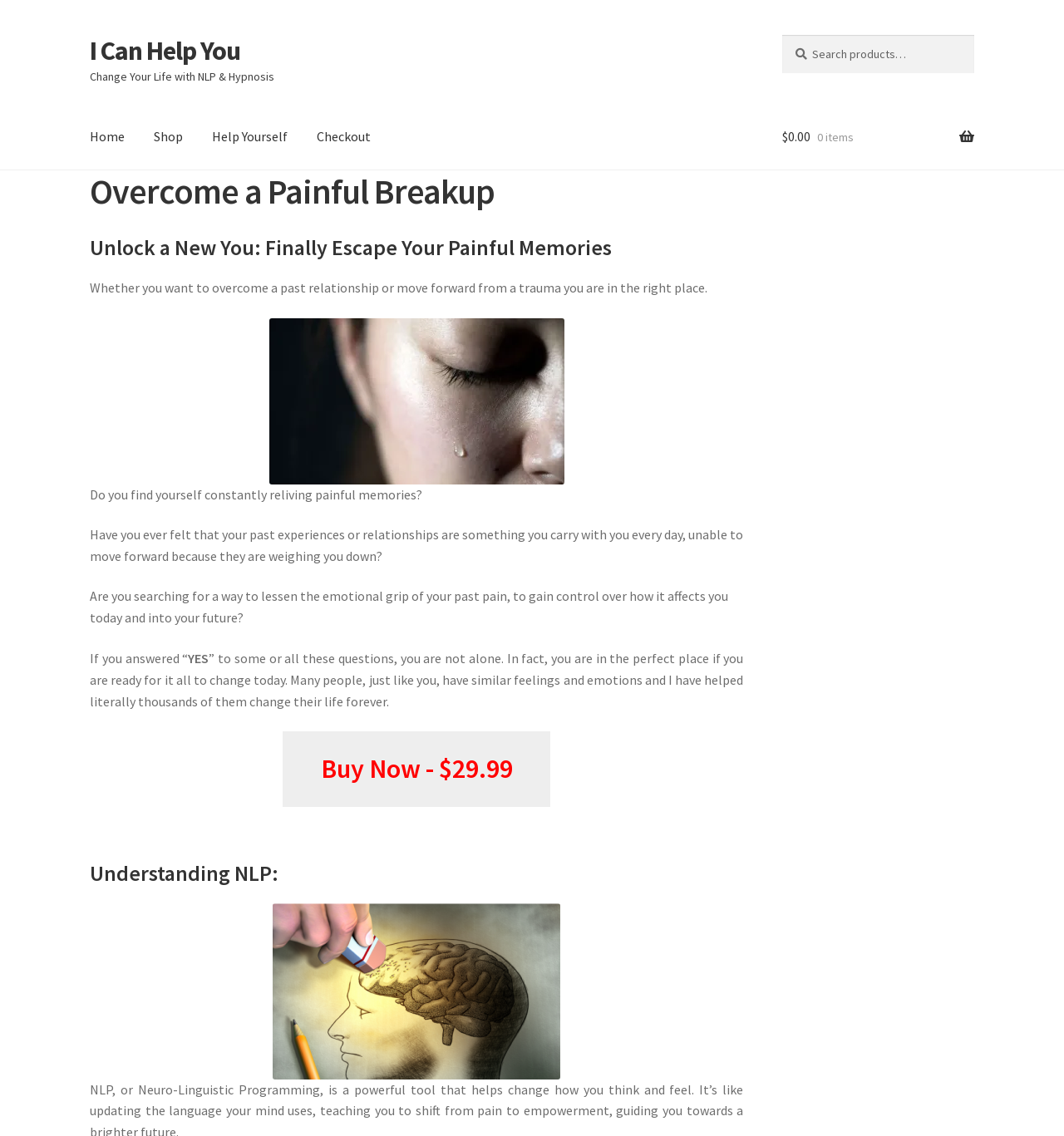Generate a comprehensive description of the webpage.

This webpage appears to be a self-help or therapy website, focusing on overcoming painful memories and gaining control over one's past. At the top, there are two "Skip to" links, followed by a prominent link "I Can Help You" and a static text "Change Your Life with NLP & Hypnosis". A search bar is located on the top right, with a search button next to it.

Below the search bar, there is a primary navigation menu with links to "Home", "Shop", "Help Yourself", and "Checkout". On the top right corner, there is a link showing the current cart total, "$0.00 0 items".

The main content of the webpage is divided into sections. The first section has a heading "Overcome a Painful Breakup" and introduces the idea of overcoming past relationships or traumas. The following sections pose questions to the reader, such as "Do you find yourself constantly reliving painful memories?" and "Are you searching for a way to lessen the emotional grip of your past pain?". These questions are followed by a reassuring message, stating that the reader is not alone and that the website can help them change their life.

A call-to-action button "Buy Now - $29.99" is located below the reassuring message. Further down, there is a section with a heading "Understanding NLP:", which likely provides more information about the therapy method used on the website.